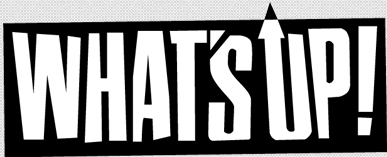What is the color scheme of the logo?
Refer to the image and give a detailed answer to the question.

The design of the logo combines striking black and white colors, which exudes a sense of energy and vibrancy, making it a visually appealing representation of the magazine.